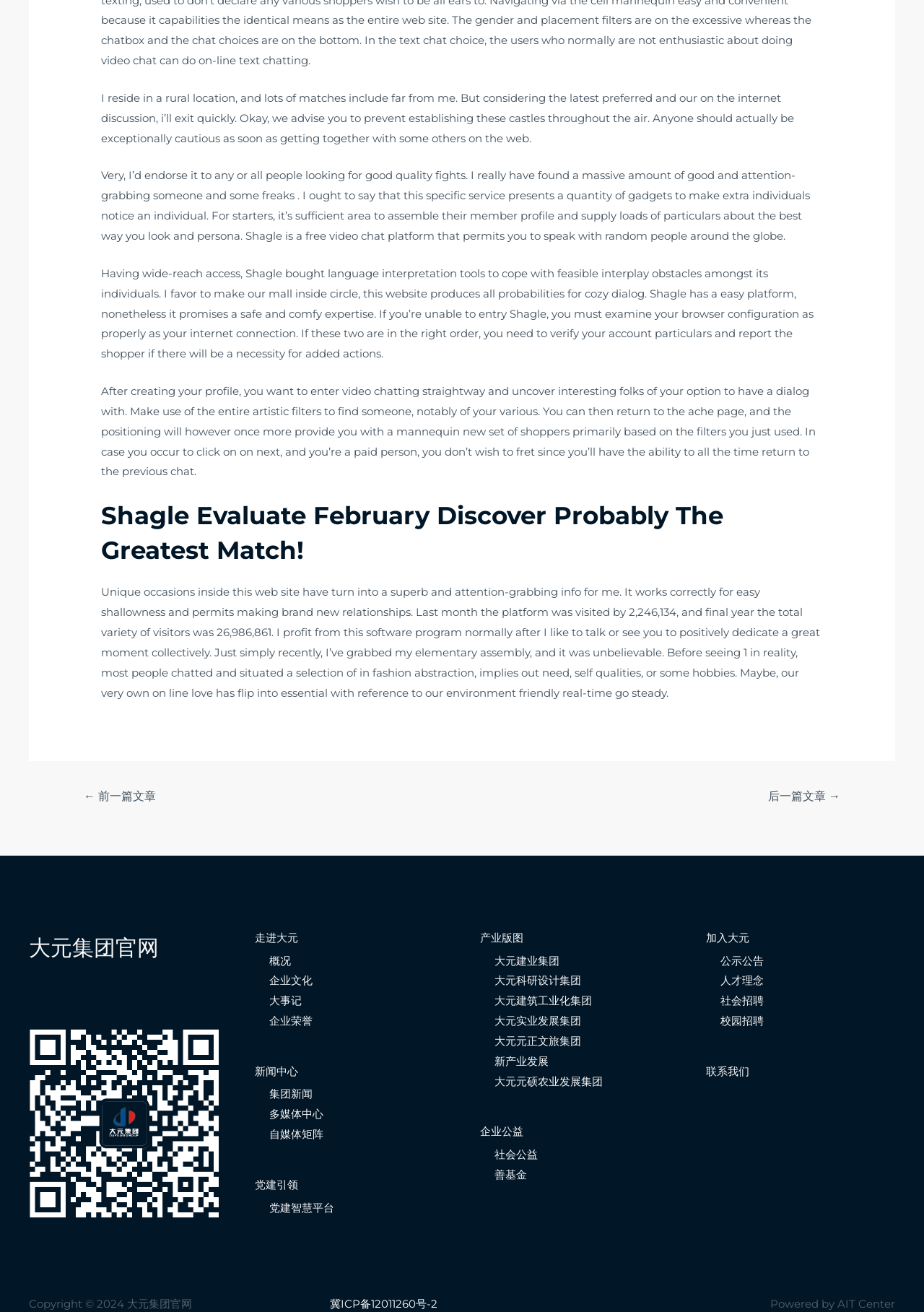Provide the bounding box coordinates of the HTML element described by the text: "校园招聘".

[0.779, 0.773, 0.826, 0.783]